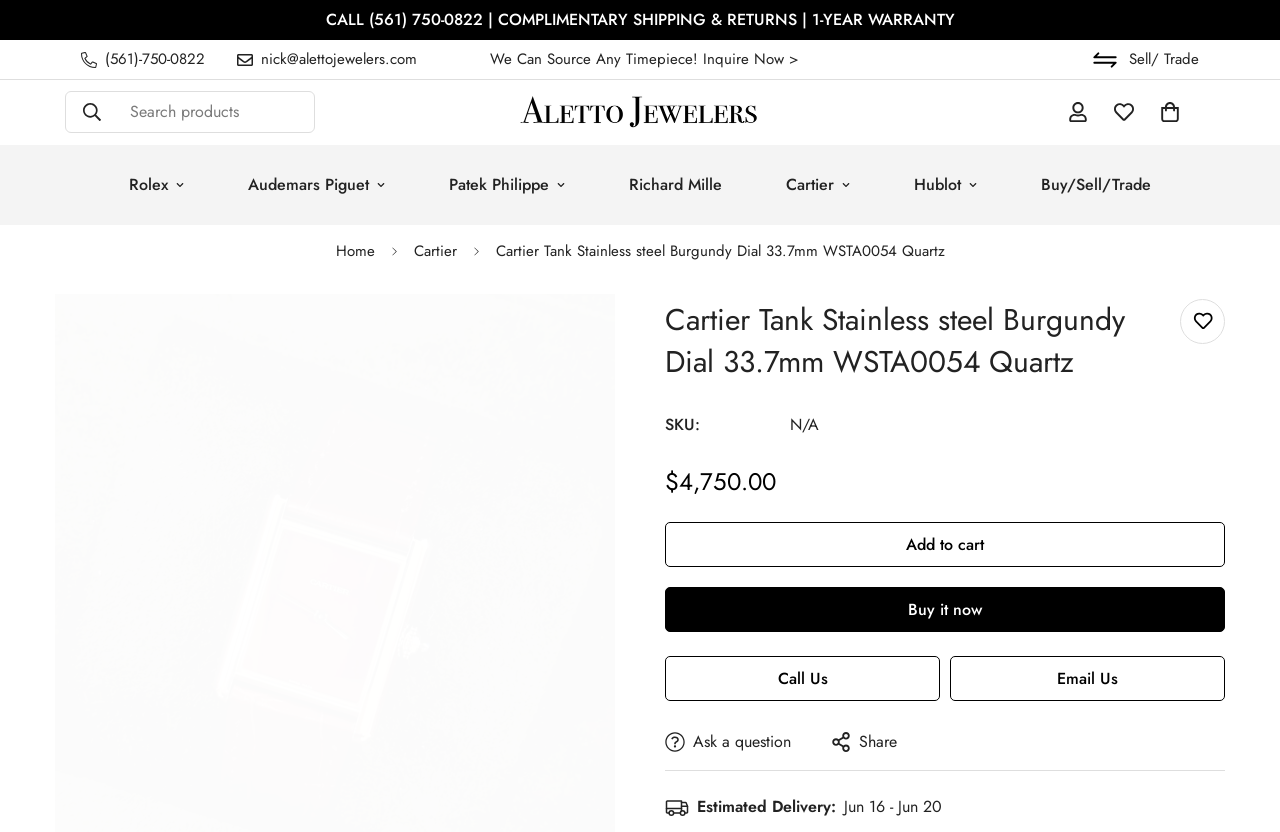Please identify the coordinates of the bounding box for the clickable region that will accomplish this instruction: "Search products".

[0.052, 0.108, 0.092, 0.161]